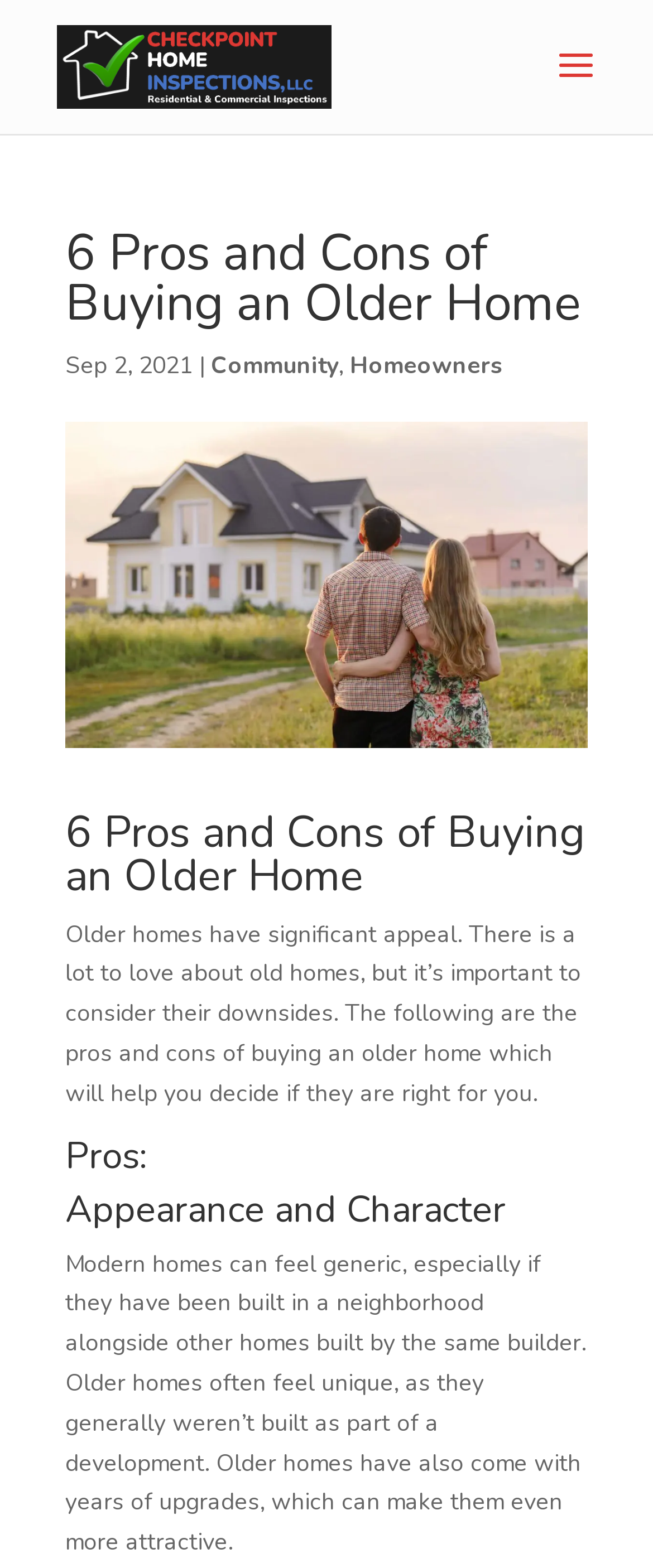Create a detailed summary of all the visual and textual information on the webpage.

The webpage is about the pros and cons of buying an older home. At the top left, there is a link to "Checkpoint Home Inspections, LLC" accompanied by an image with the same name. Below this, there is a search bar that spans the entire width of the page. 

The main content of the webpage is divided into sections, starting with a heading that reads "6 Pros and Cons of Buying an Older Home". Below this, there is a date "Sep 2, 2021" followed by a vertical line and two links to "Community" and "Homeowners". 

To the right of these links, there is a large image related to buying an older home. Below the image, there is another heading with the same title as the first one, followed by a paragraph of text that introduces the topic of older homes and their appeal. 

The next section is headed by "Pros:" and is further divided into subheadings, starting with "Appearance and Character". Below this subheading, there is a block of text that describes the unique features of older homes, such as their individuality and upgrades.